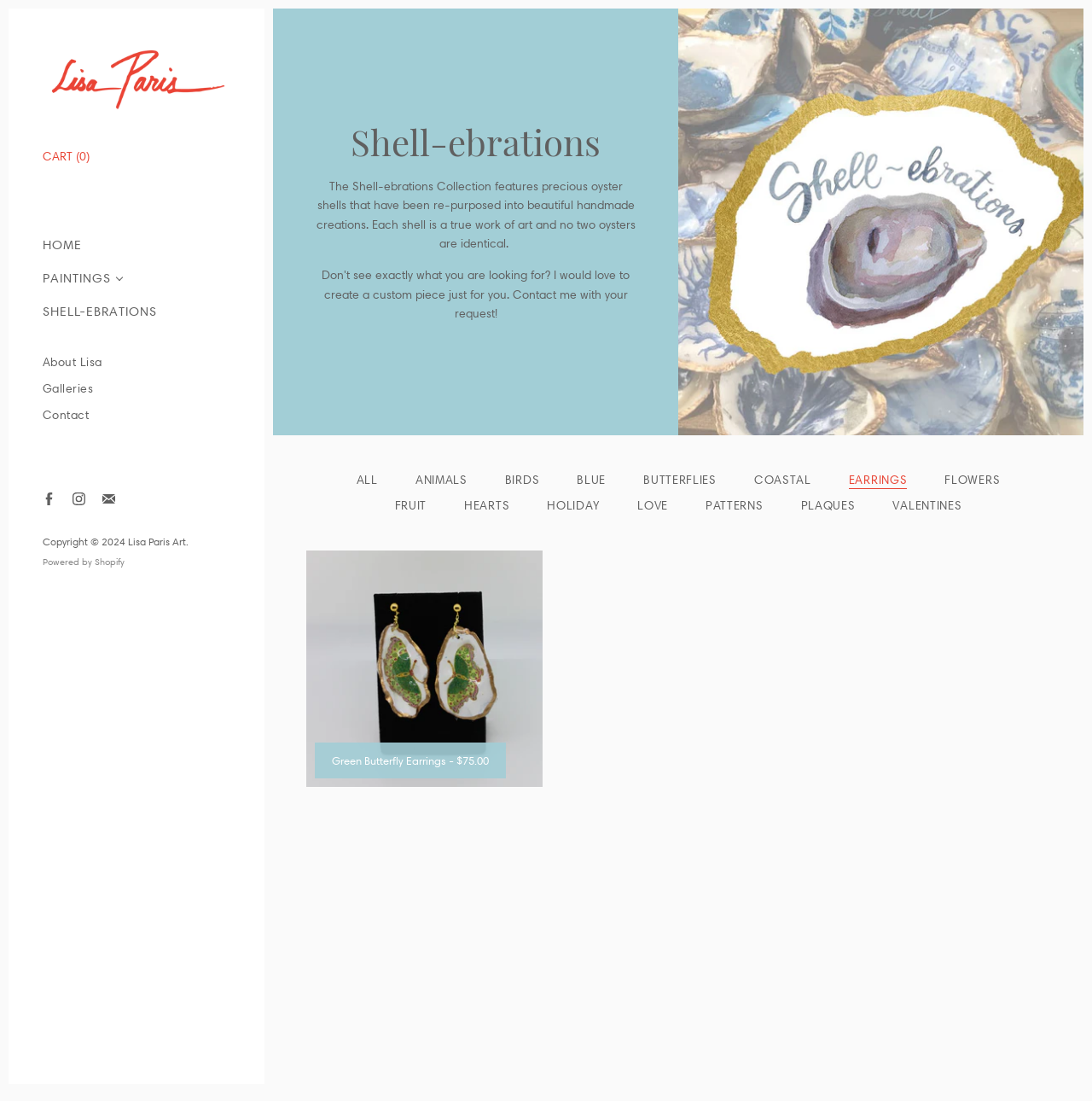Given the description of a UI element: "Galleries", identify the bounding box coordinates of the matching element in the webpage screenshot.

[0.039, 0.346, 0.086, 0.36]